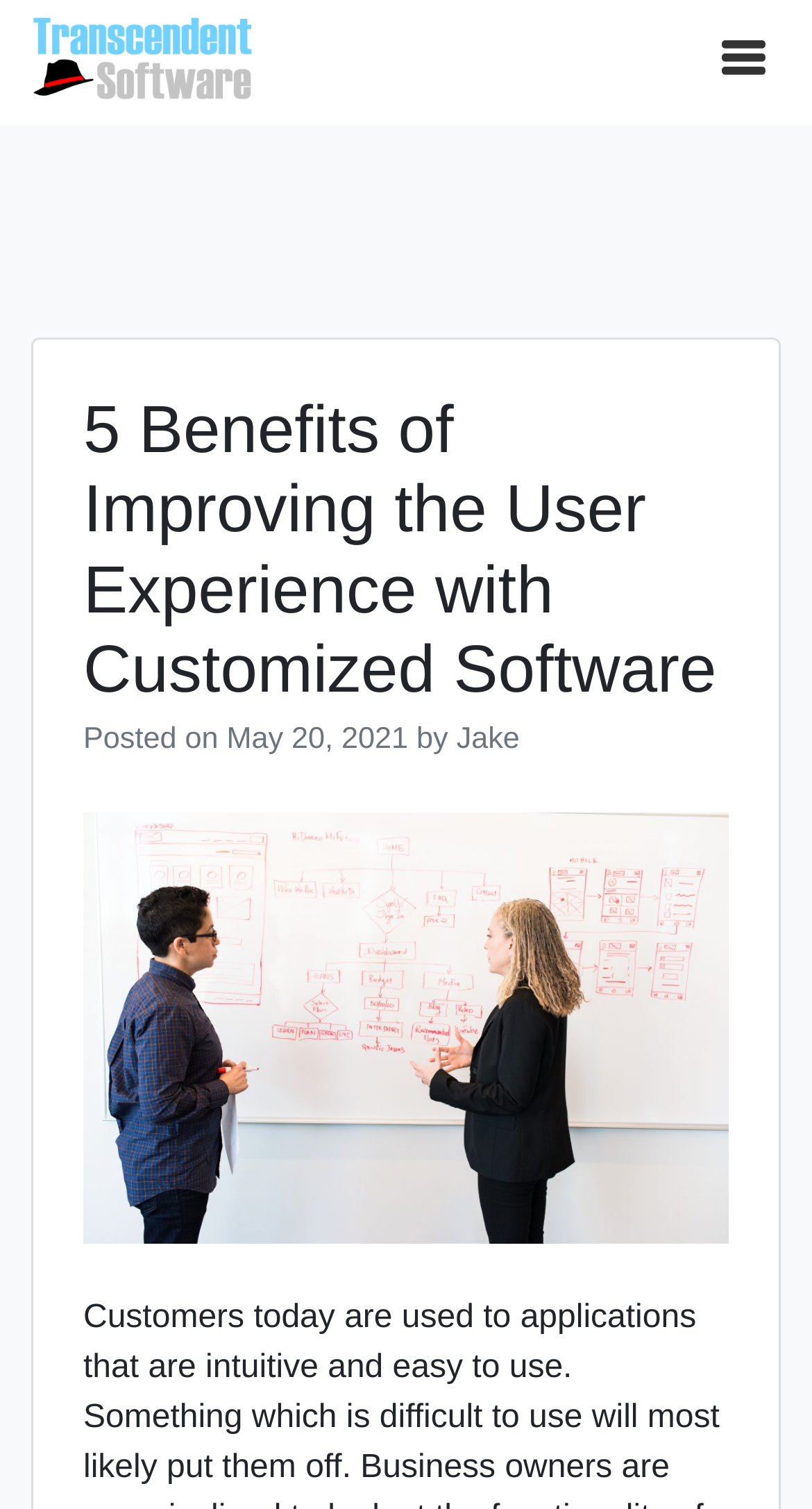What is the position of the button relative to the header?
Please provide a comprehensive answer based on the details in the screenshot.

I compared the y1 and y2 coordinates of the button and the header and found that the button's y1 and y2 values are smaller than those of the header, which means the button is located above the header.